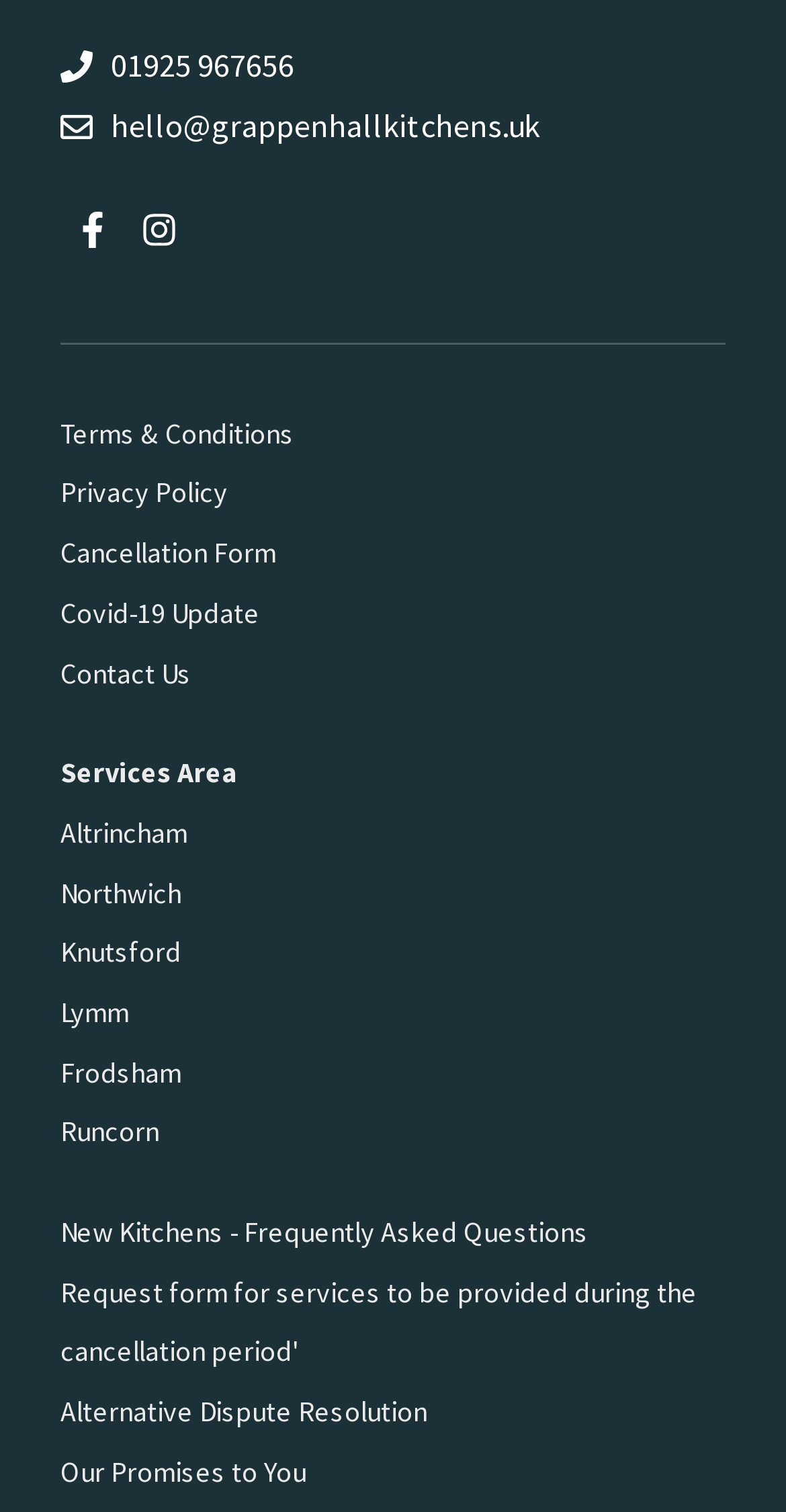How many service areas are listed?
Use the information from the image to give a detailed answer to the question.

I counted the number of service areas listed by looking at the links with geographic names, such as 'Altrincham', 'Northwich', and so on. There are 6 service areas listed in total.